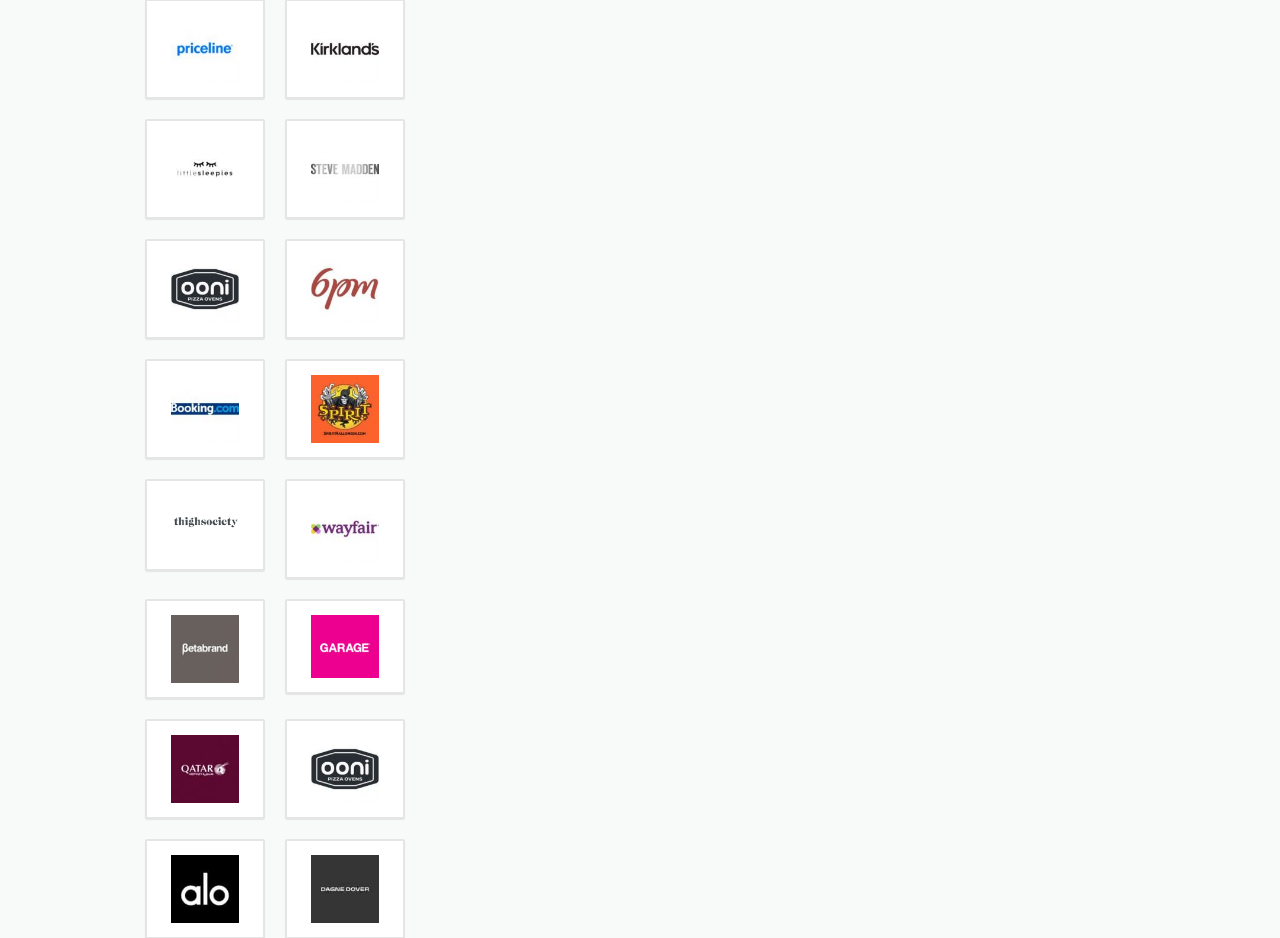Please locate the bounding box coordinates of the element that should be clicked to complete the given instruction: "Click the 'Shop' link".

None